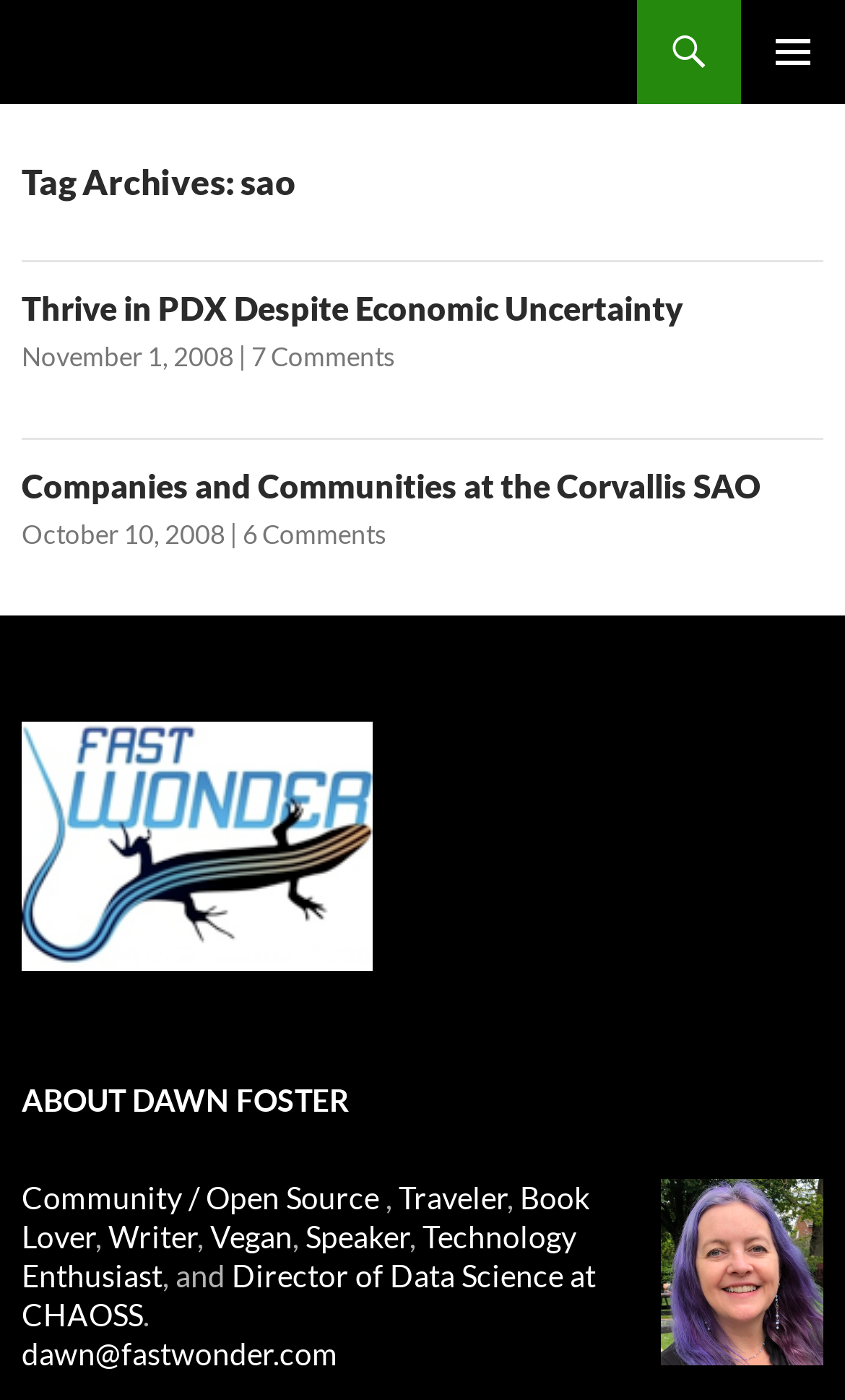Find the bounding box coordinates of the UI element according to this description: "Community / Open Source".

[0.026, 0.842, 0.456, 0.868]